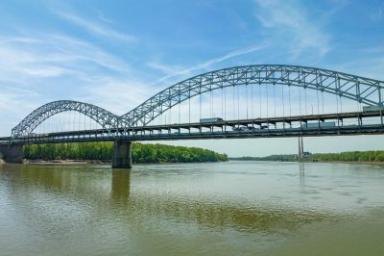Analyze the image and provide a detailed answer to the question: What is reflected in the calm waters underneath the bridge?

The caption describes the serene river underneath the bridge, where the calm waters reflect the blue sky and wispy clouds, framing the structure's elegant lines.